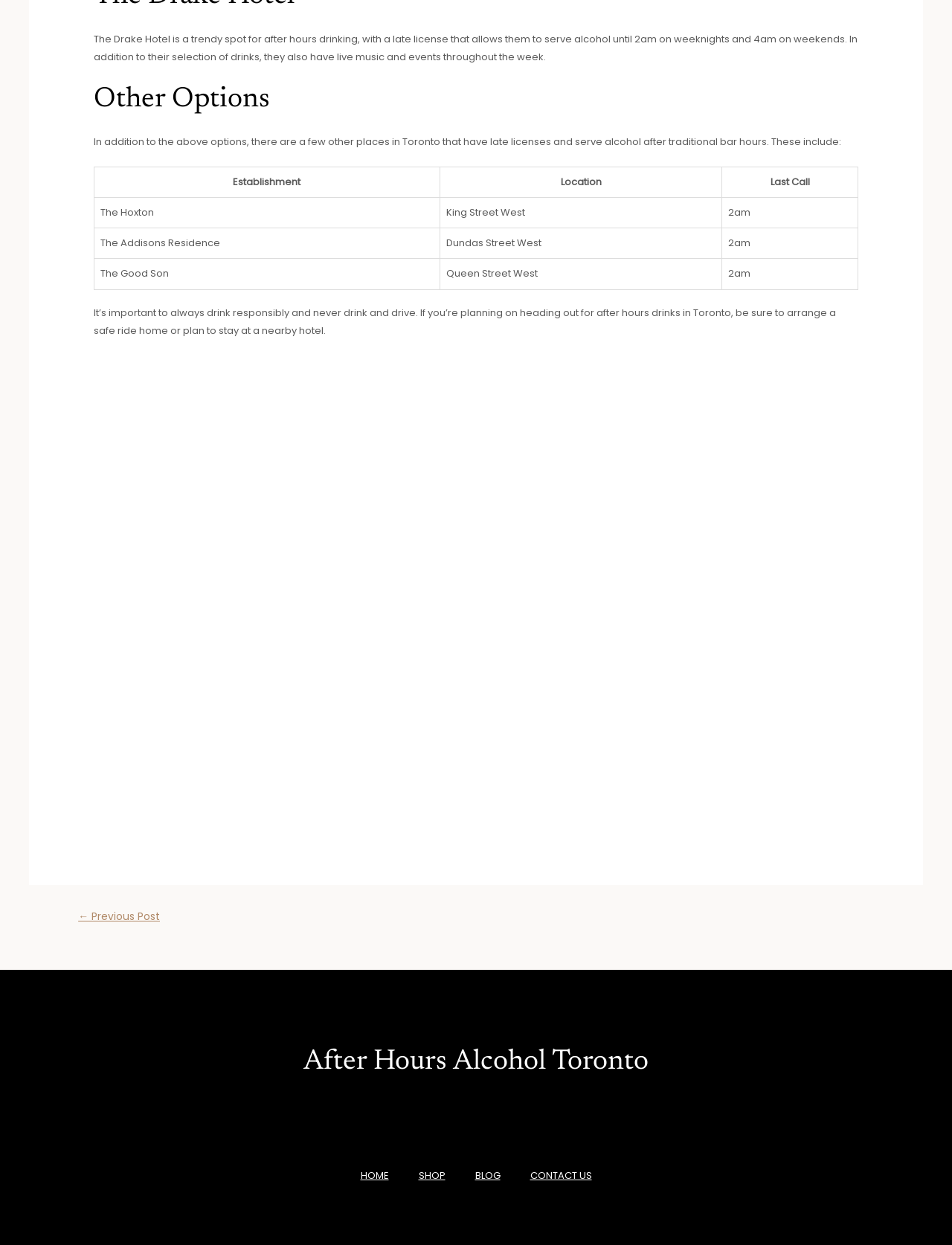What is the purpose of the table?
Using the image, respond with a single word or phrase.

listing other options